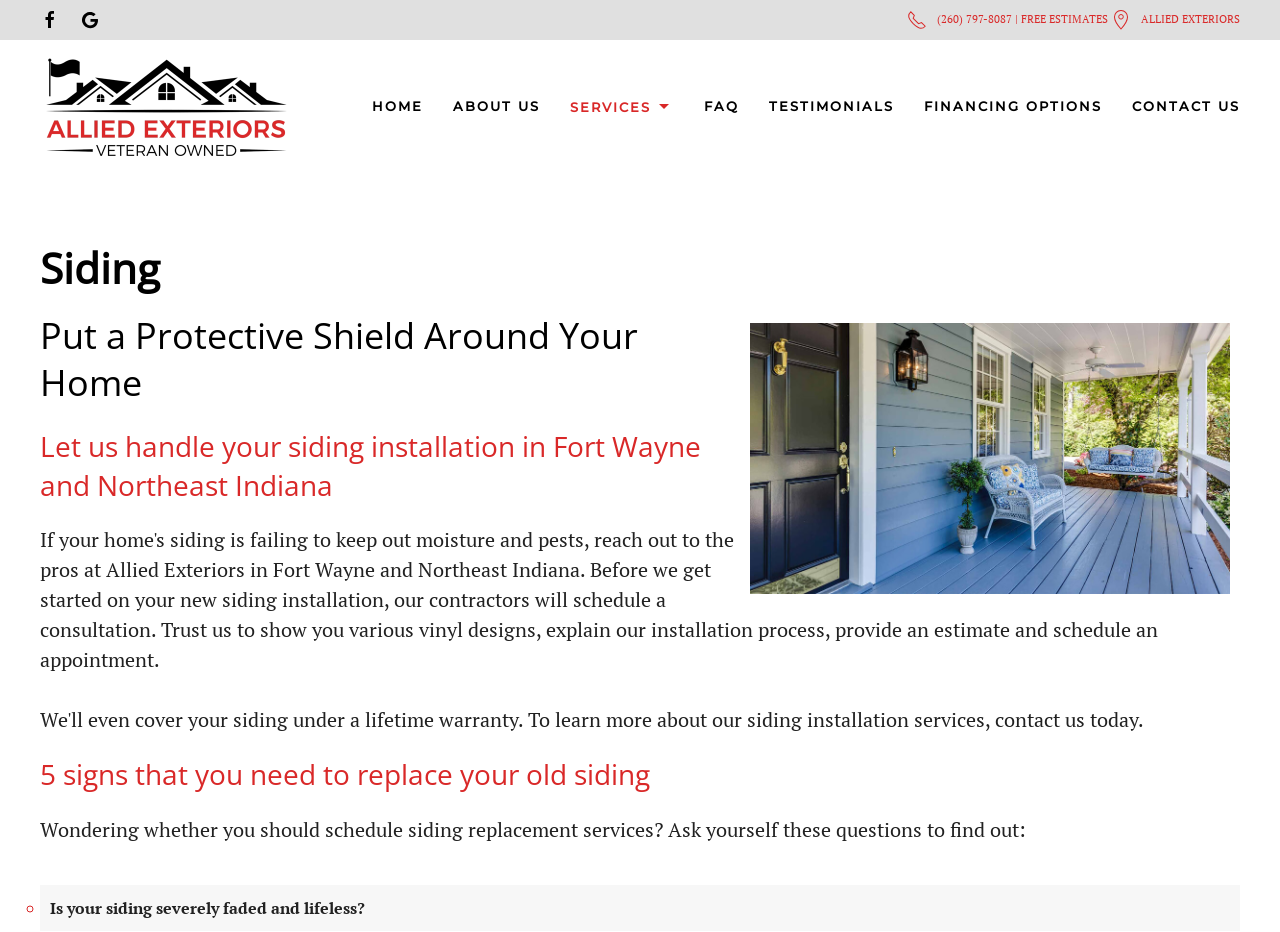Please identify the coordinates of the bounding box that should be clicked to fulfill this instruction: "Click the 'HOME' link".

[0.29, 0.071, 0.33, 0.157]